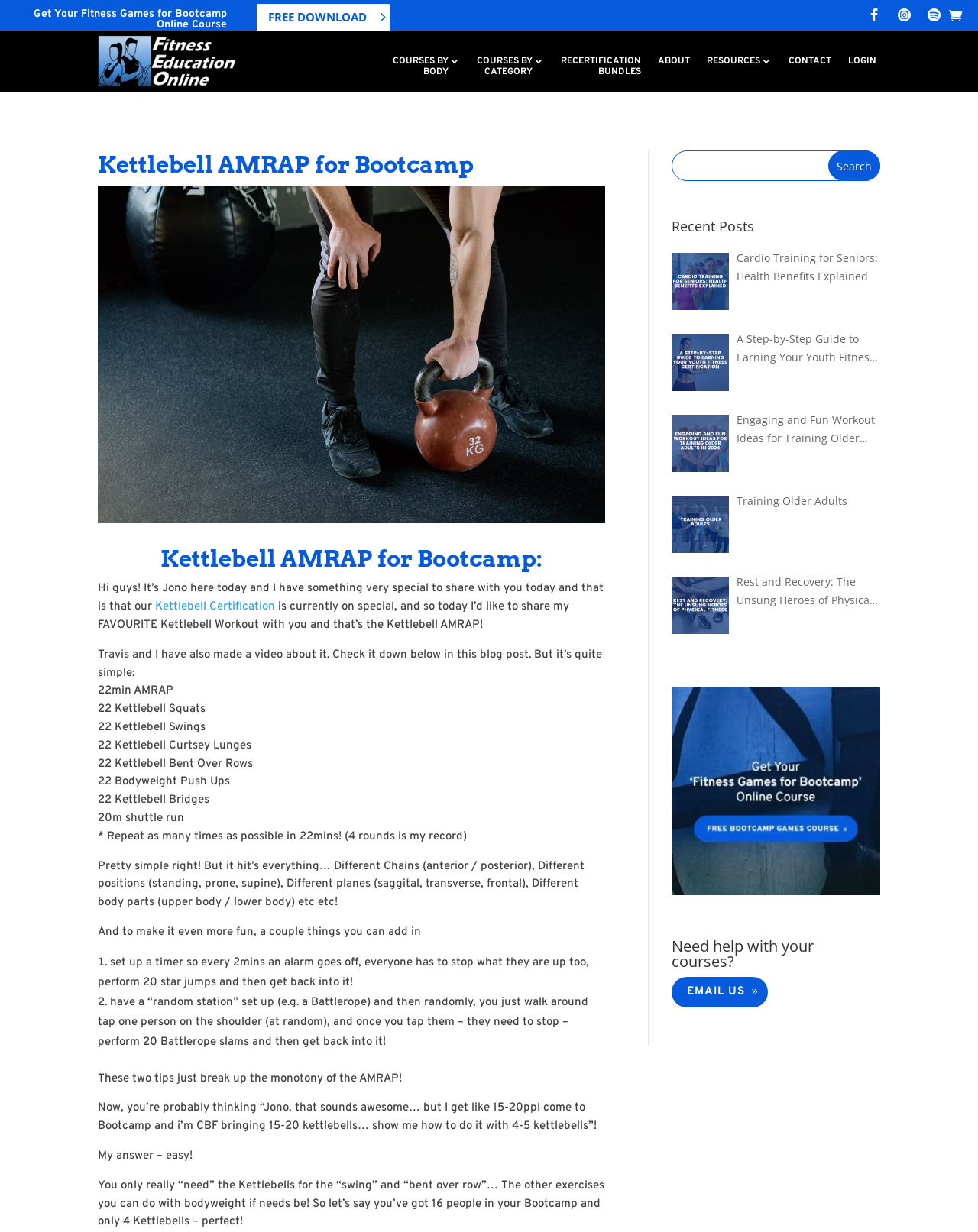Answer in one word or a short phrase: 
What type of certification is mentioned in the text?

Kettlebell Certification